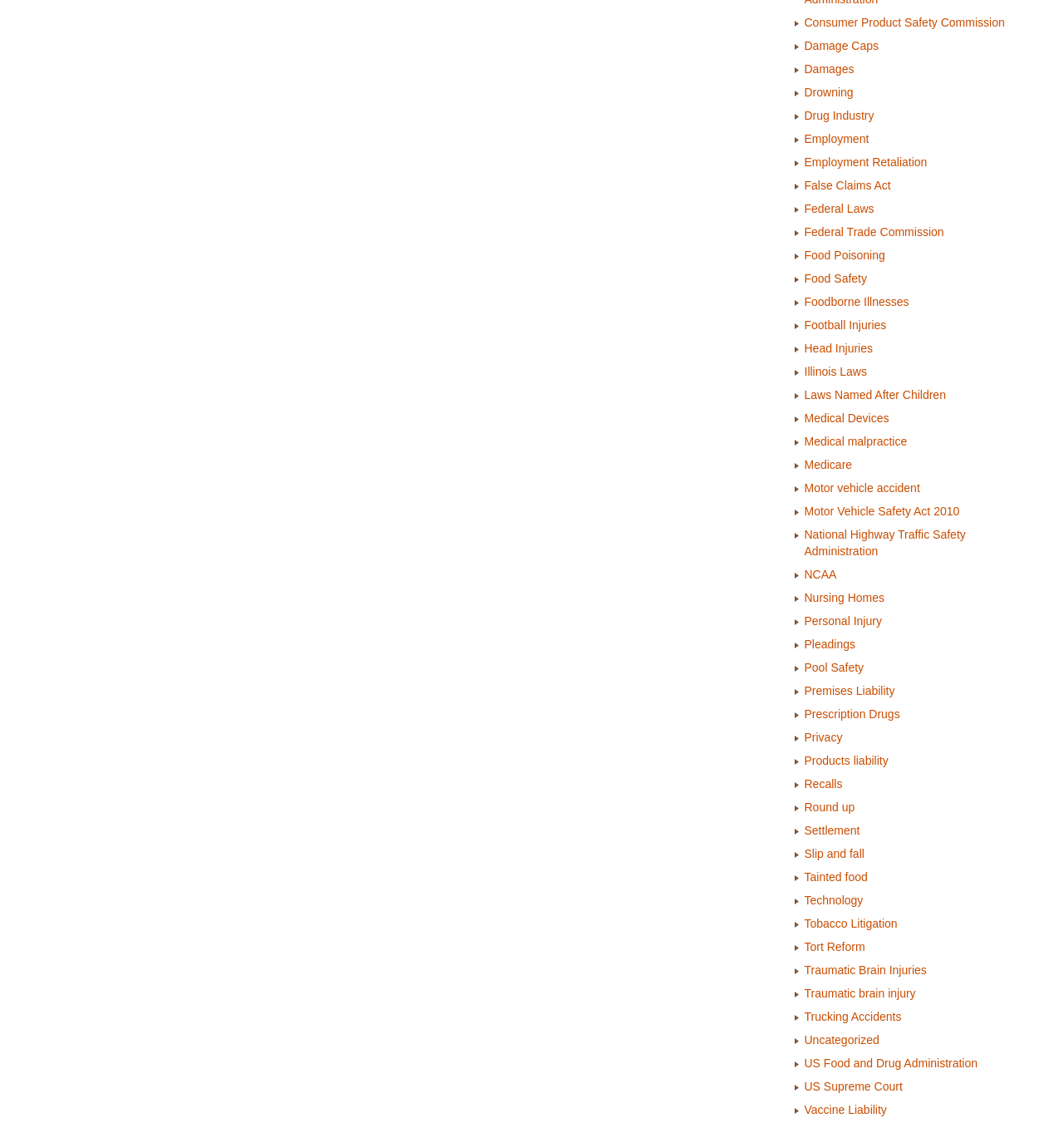Reply to the question with a single word or phrase:
How many links are related to 'Injuries'?

3